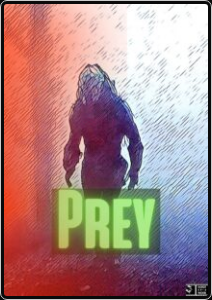Can you give a detailed response to the following question using the information from the image? What is the dominant color scheme of the background?

The atmospheric backdrop of the image blends shades of red and blue, creating a sense of suspense and intrigue, which is fitting for a thrilling narrative.